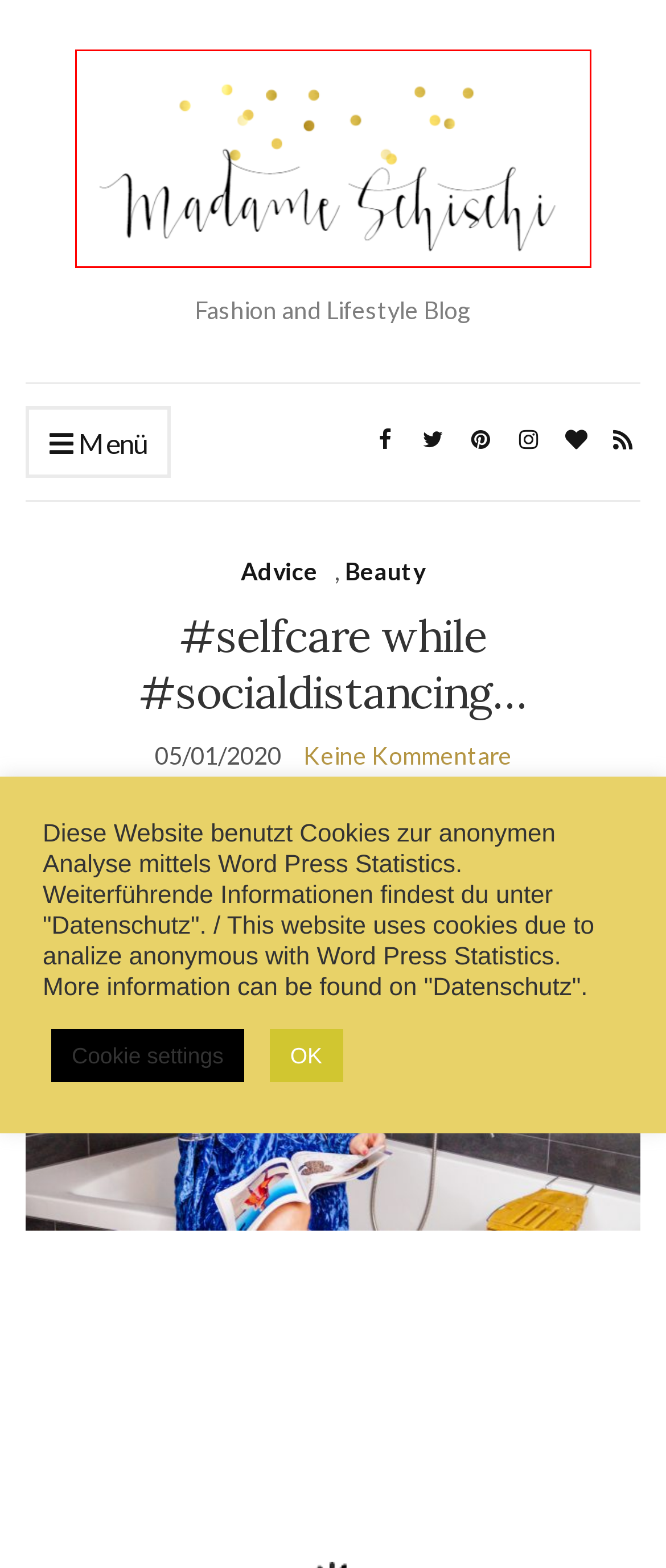Look at the given screenshot of a webpage with a red rectangle bounding box around a UI element. Pick the description that best matches the new webpage after clicking the element highlighted. The descriptions are:
A. OFFICE - Madame Schischi
B. Help me organize my bathroom cabinet... - Madame Schischi
C. How to create a photoworthy background for Valentine´s Day at home... - Madame Schischi
D. Advice Archive - Madame Schischi
E. Hallway Make-Over - Wallpaper, Decor and Color... - Madame Schischi
F. Beauty Archive - Madame Schischi
G. HAIR - Madame Schischi
H. Madame Schischi - Fashion and Lifestyle Blog

H